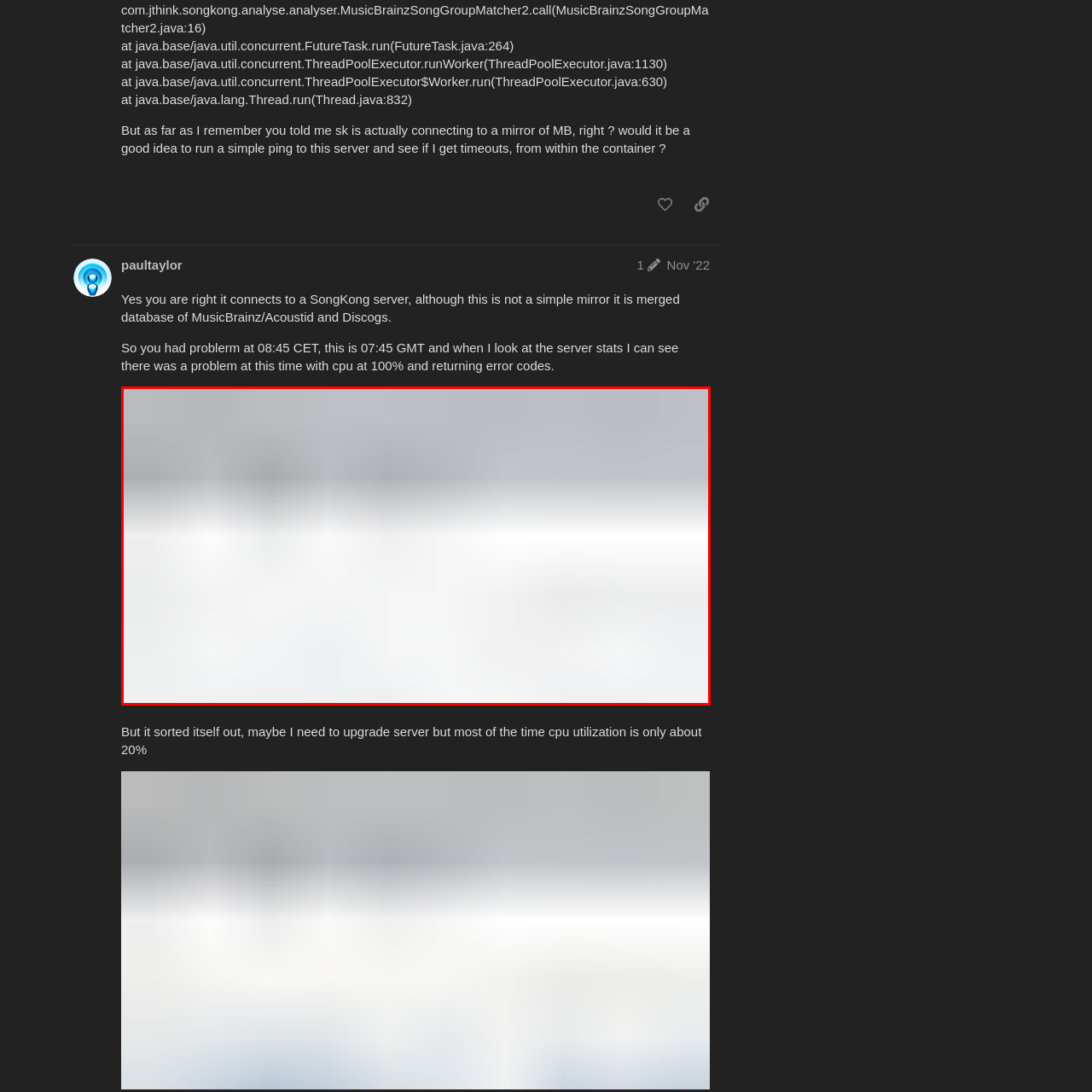Carefully examine the image inside the red box and generate a detailed caption for it.

The image depicts an abstract, blurred background with soft gradients of gray and white. It creates a serene and minimalistic atmosphere, potentially suggestive of a modern workspace or a digital interface. This aesthetic could be used to convey themes of simplicity and clarity, often favored in contemporary design. The subtlety of the colors might evoke feelings of calmness and focus, making it suitable for a professional or creative environment. The overall composition emphasizes a clean and unobtrusive visual experience.